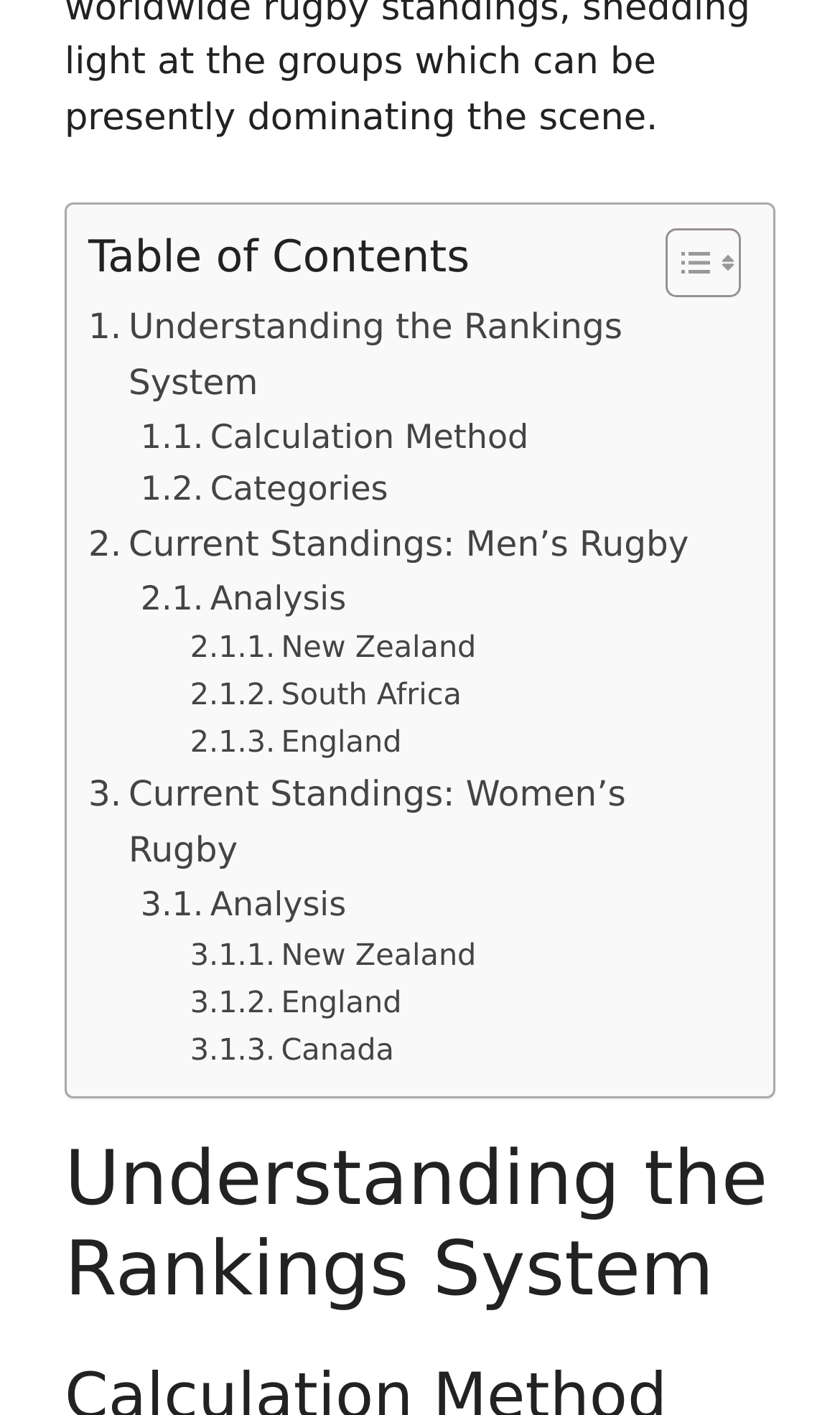What is the title of the table of contents?
Using the visual information from the image, give a one-word or short-phrase answer.

Table of Contents